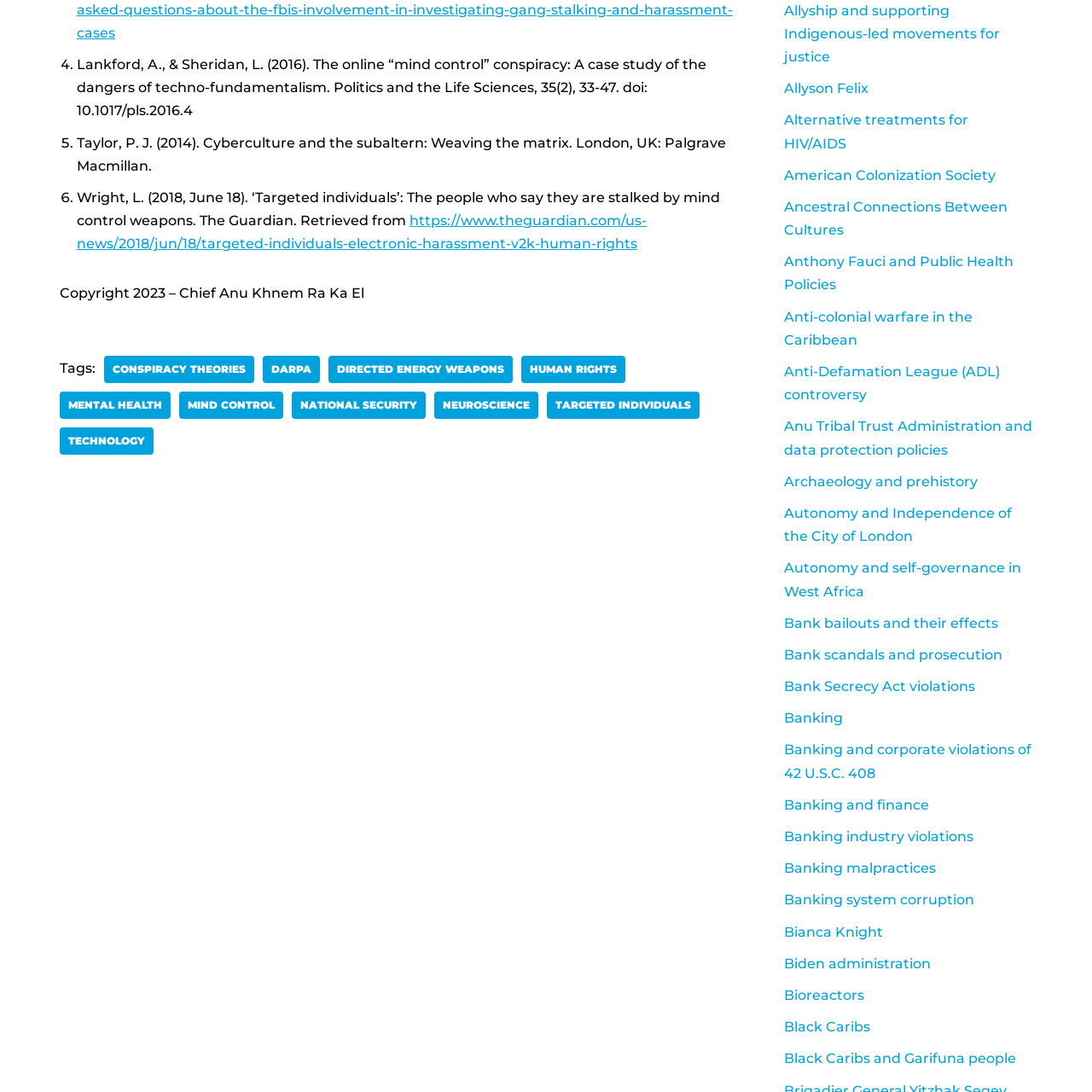Identify the bounding box coordinates of the clickable section necessary to follow the following instruction: "Click on the link 'TARGETED INDIVIDUALS'". The coordinates should be presented as four float numbers from 0 to 1, i.e., [left, top, right, bottom].

[0.501, 0.645, 0.641, 0.67]